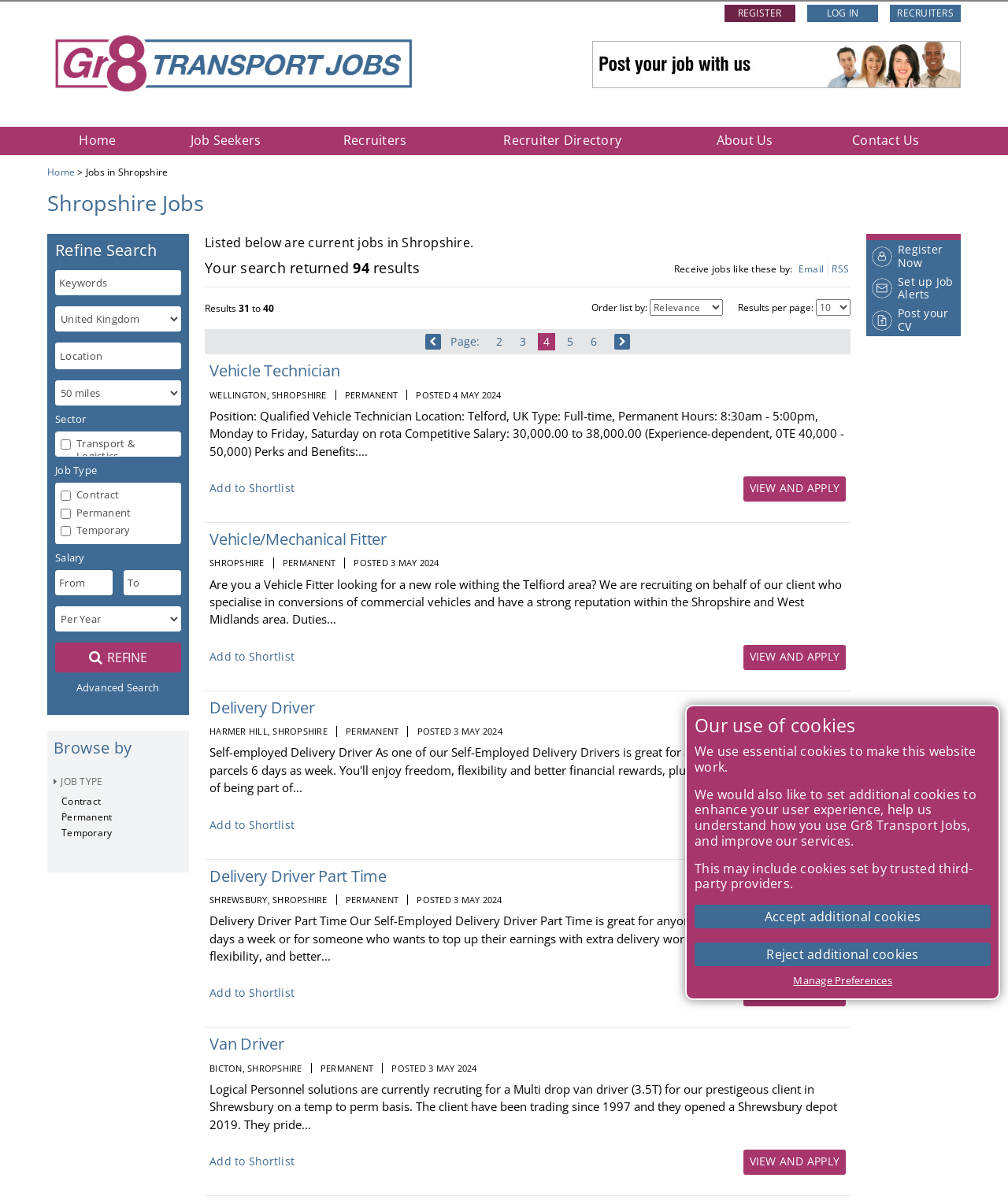What is the salary range for the first job listing?
Use the image to answer the question with a single word or phrase.

30,000.00 to 38,000.00